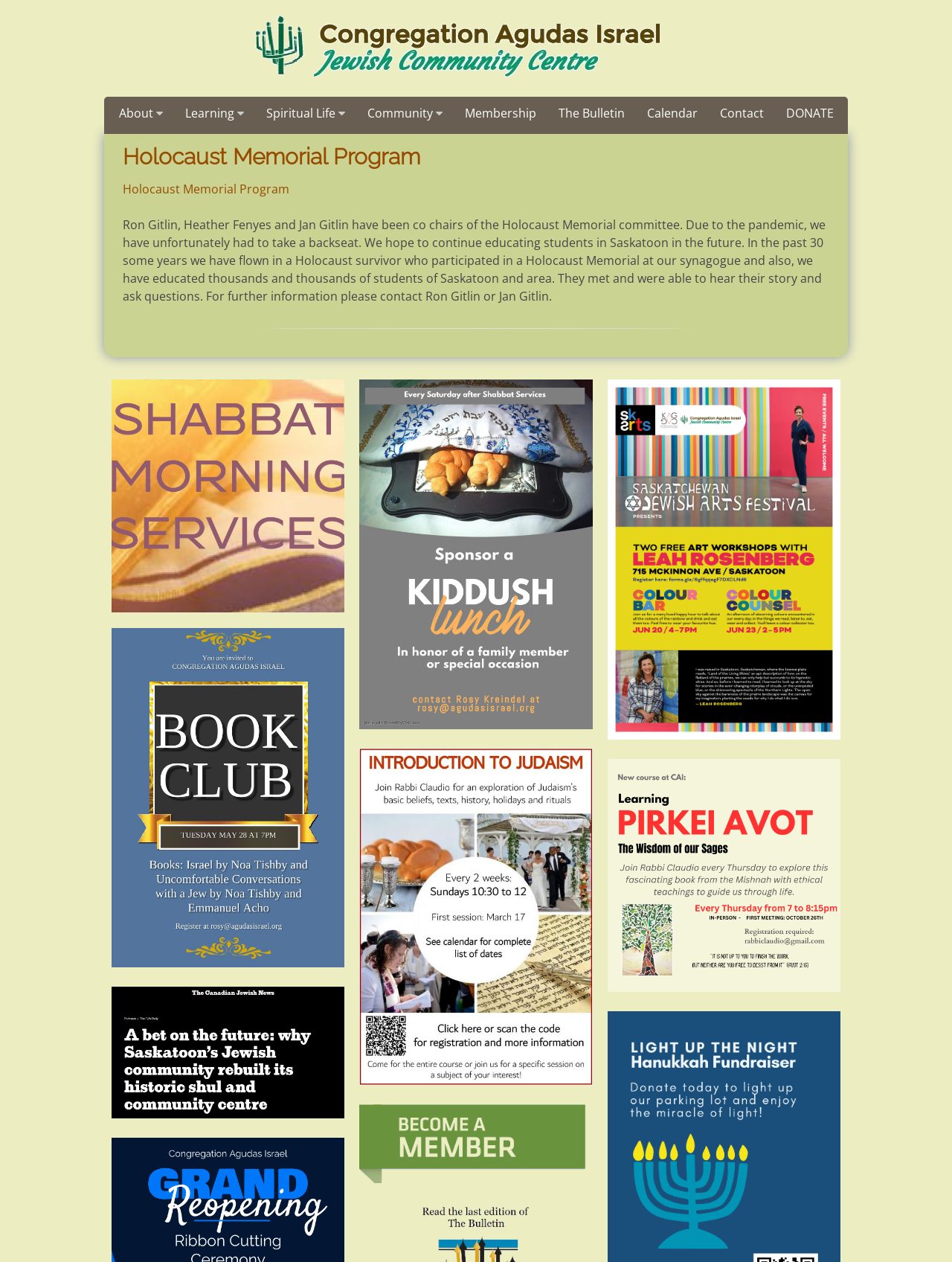Determine the bounding box coordinates of the area to click in order to meet this instruction: "Go to 'Contact'".

[0.756, 0.077, 0.802, 0.103]